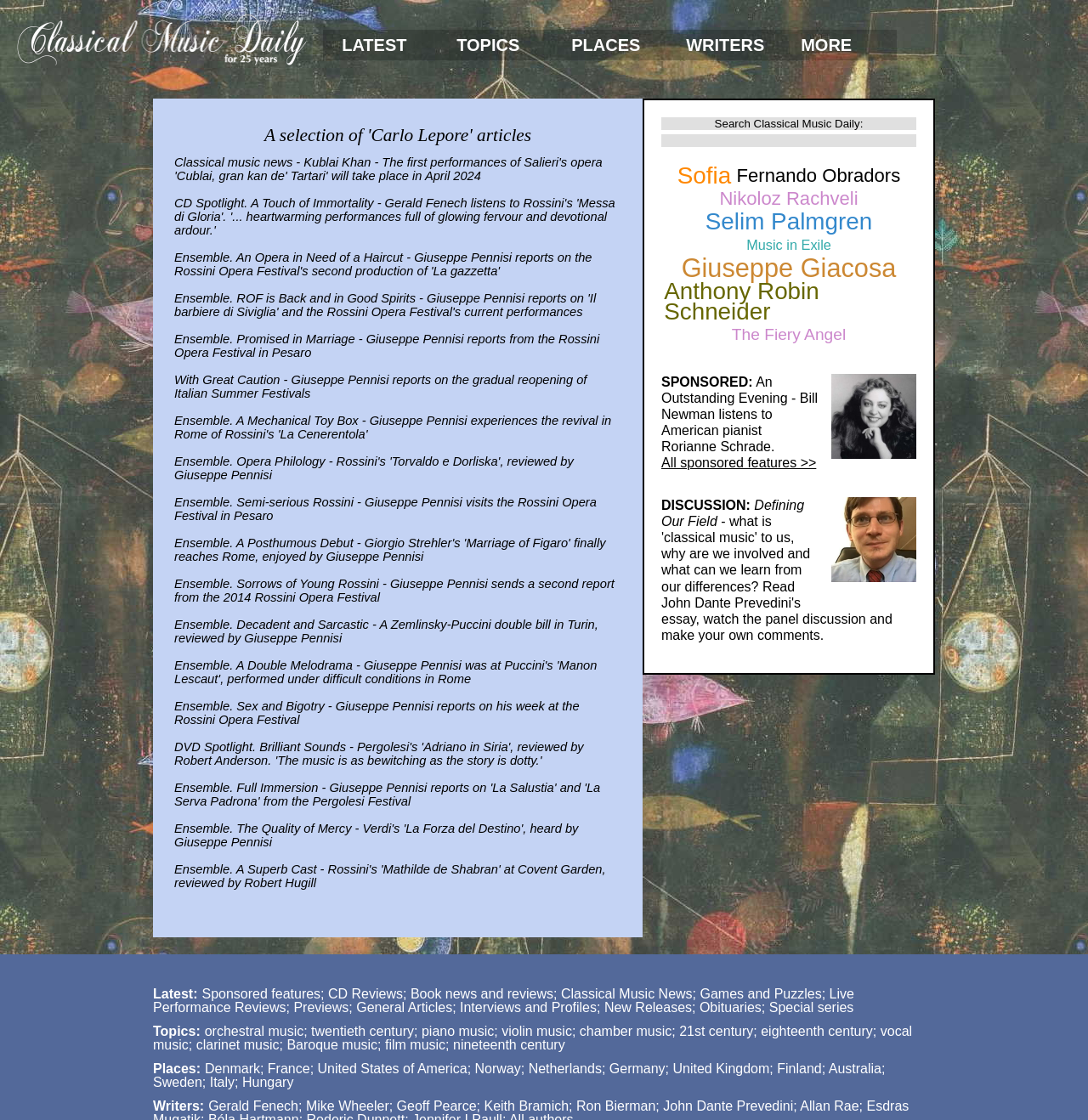What is the name of the website?
Please provide a single word or phrase as your answer based on the image.

Carlo Lepore - Classical Music Daily